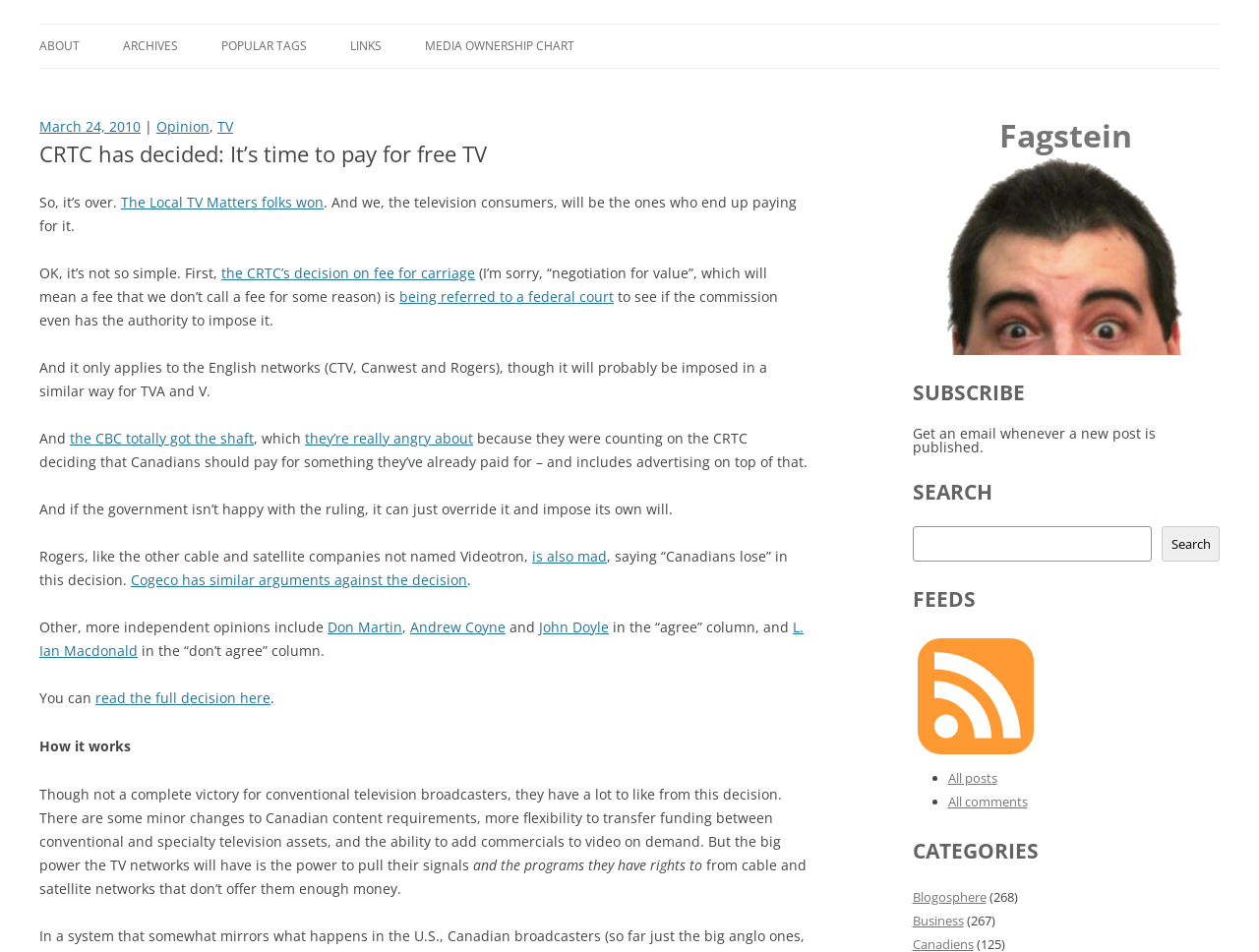How many links are there in the 'CATEGORIES' section?
Based on the image, please offer an in-depth response to the question.

In the 'CATEGORIES' section, I count two links: 'Blogosphere' and 'Business'. These links are accompanied by the number of posts in each category.